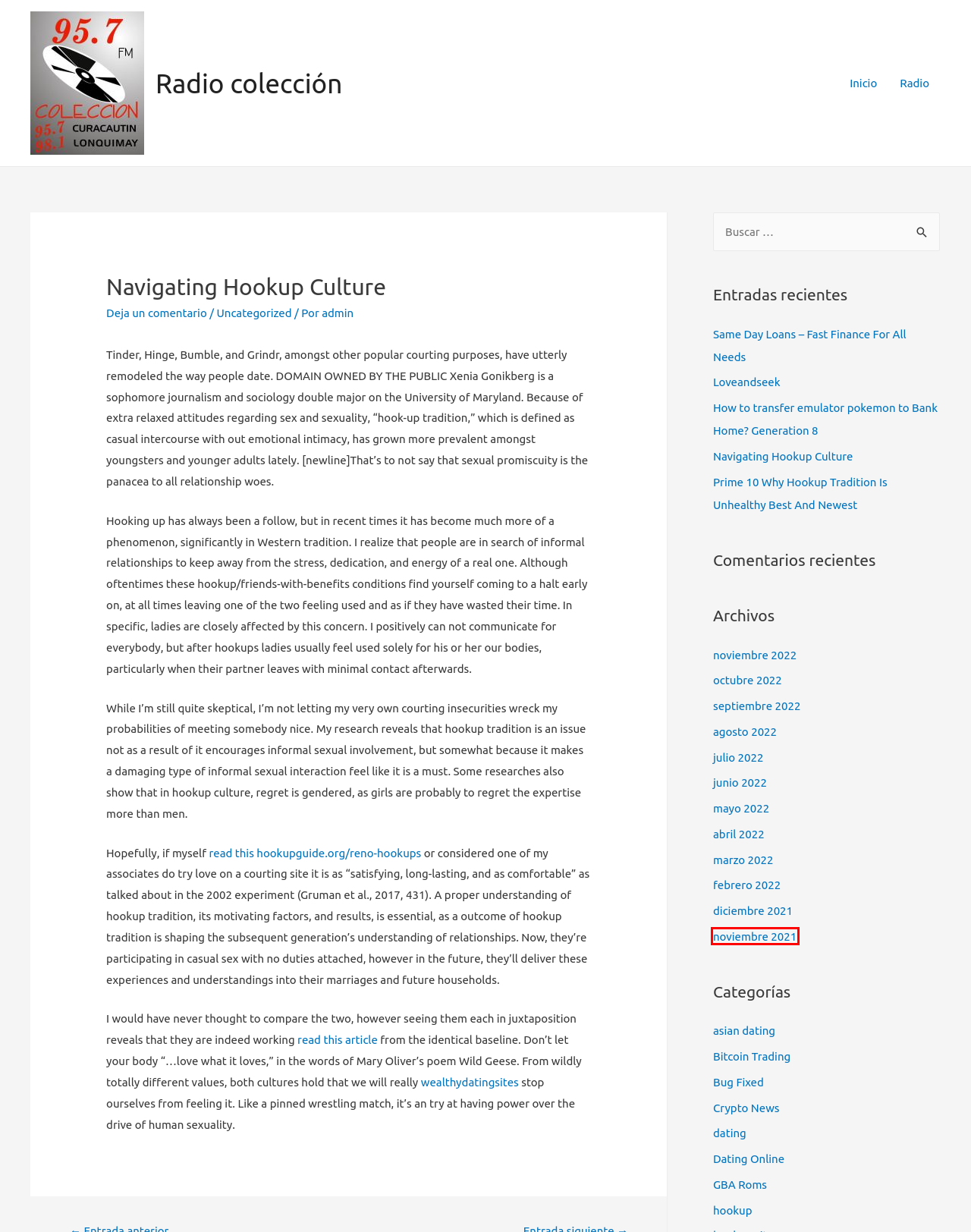You’re provided with a screenshot of a webpage that has a red bounding box around an element. Choose the best matching webpage description for the new page after clicking the element in the red box. The options are:
A. noviembre 2022 – Radio colección
B. octubre 2022 – Radio colección
C. Benefits Of MILF Dating – Hook Up Friend Finder
D. noviembre 2021 – Radio colección
E. abril 2022 – Radio colección
F. Guides Login
G. GBA Roms – Radio colección
H. admin – Radio colección

D